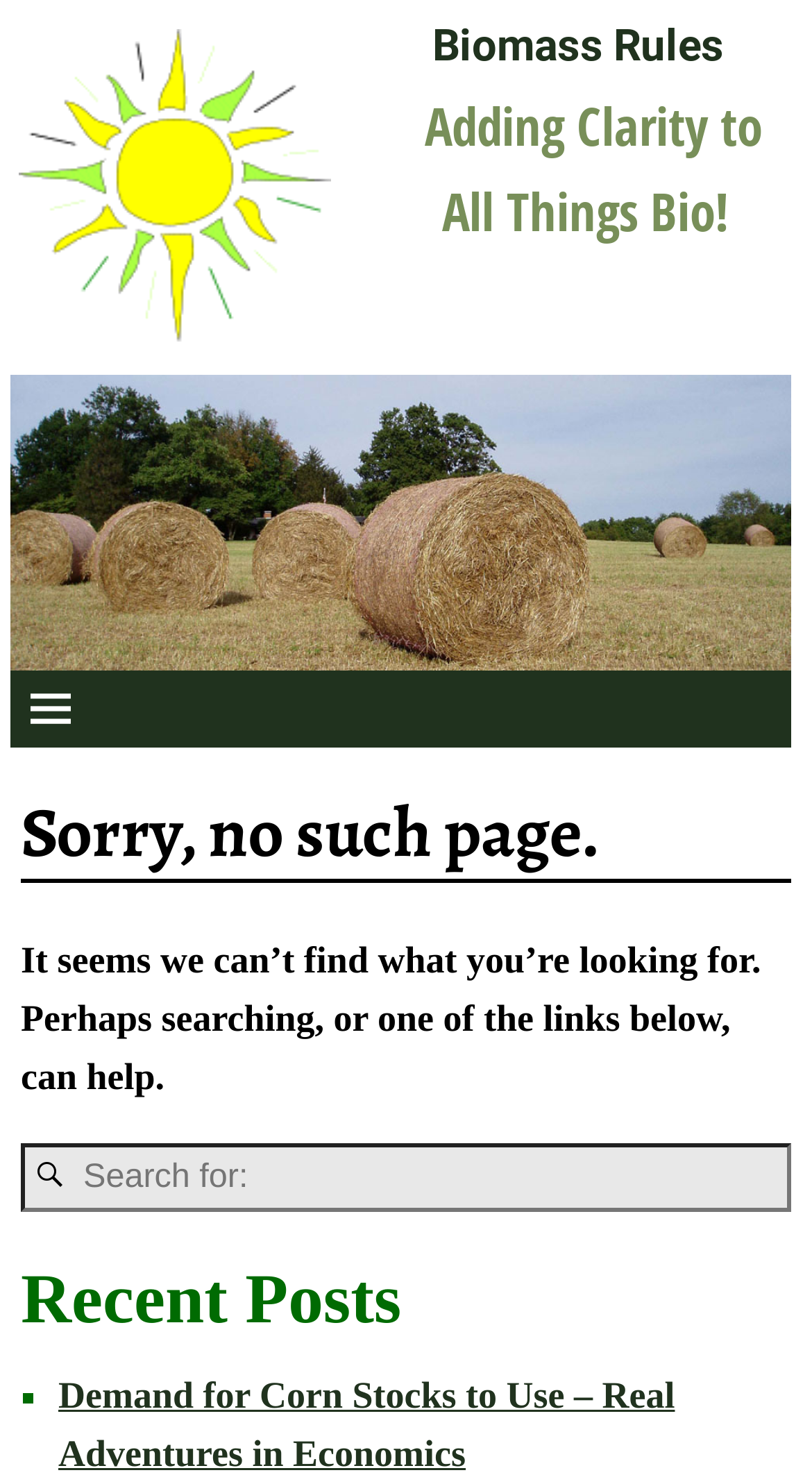Provide the bounding box coordinates of the HTML element described by the text: "Egg Donors". The coordinates should be in the format [left, top, right, bottom] with values between 0 and 1.

None